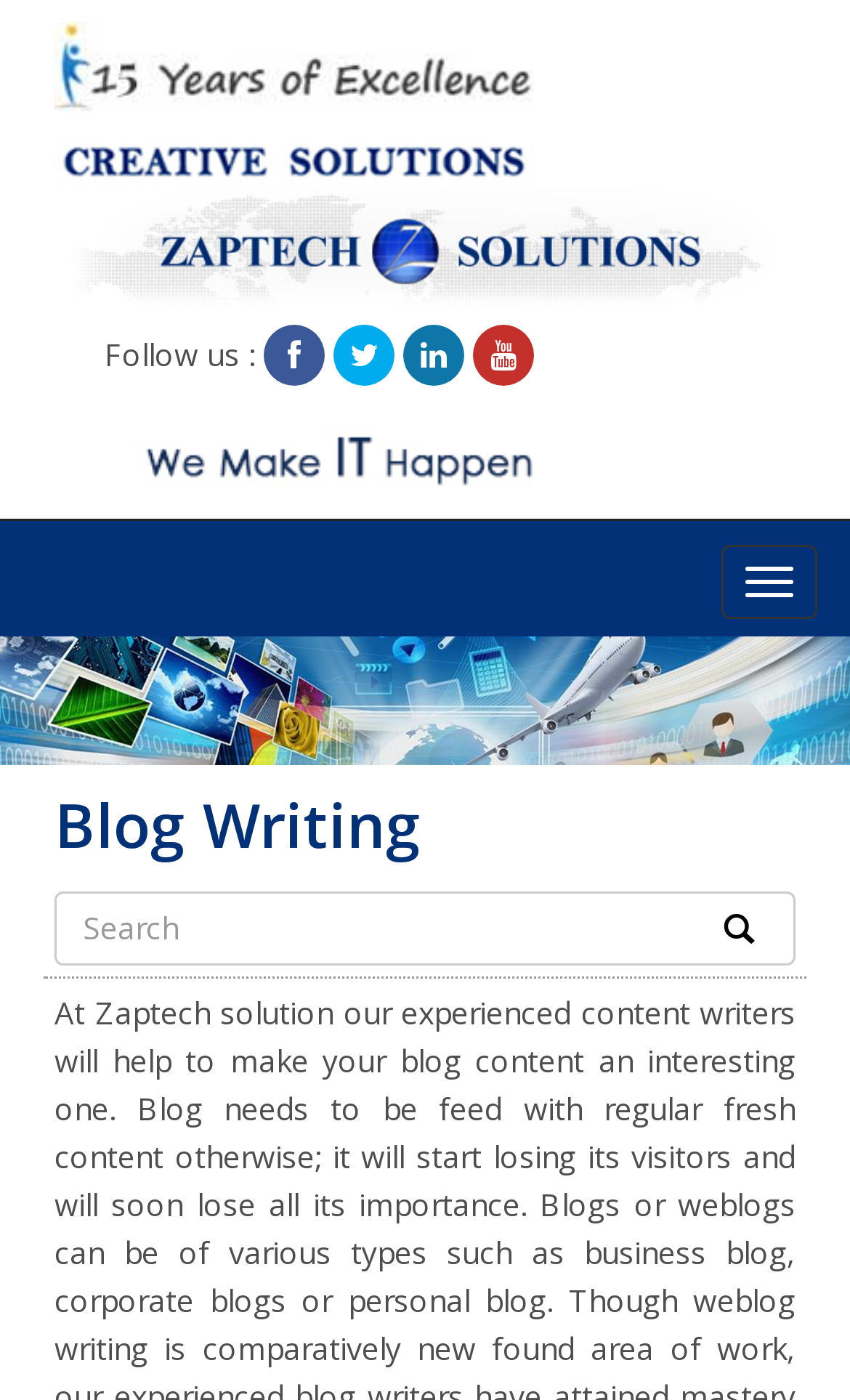Generate a thorough description of the webpage.

The webpage appears to be a blog writing service page from Zaptech Solutions based in Dubai. At the top left, there is a logo image with a link, accompanied by two other images, one with the text "Creative Solution" and another without any description. 

Below the logo, there is a section with social media links, indicated by icons, including Facebook, Twitter, LinkedIn, and Instagram, from left to right. 

Further down, there is a large background image that spans the entire width of the page. Above this image, there is a toggle navigation button at the top right corner. 

The main content of the page starts with a heading "Blog Writing" at the top left, followed by a search box with a button on the right. The search box is not required to be filled in. 

There are no visible news articles or text on the page, suggesting that it might be a landing page or an introduction to the blog writing service.